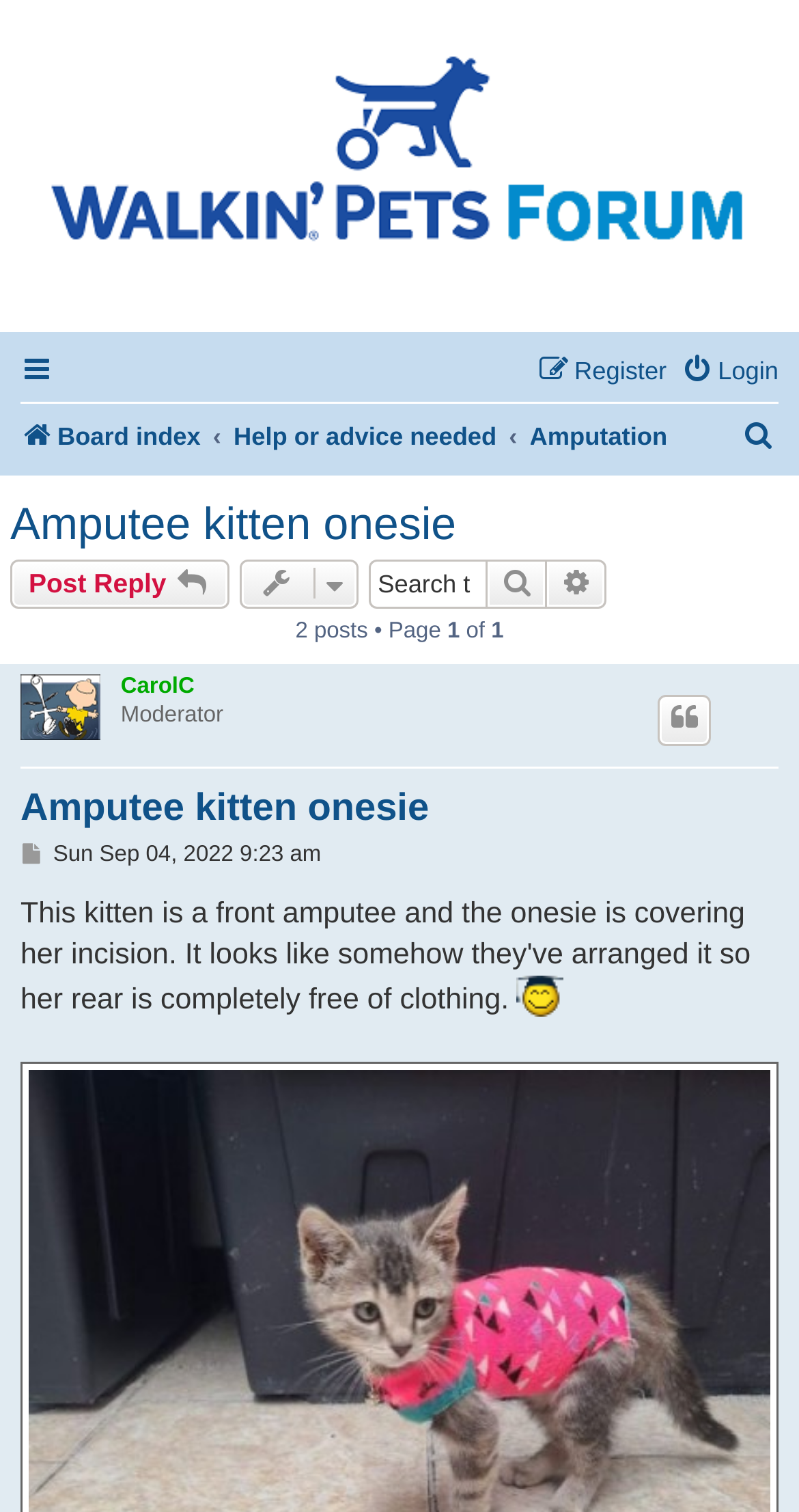Give a one-word or short phrase answer to the question: 
How many posts are in this topic?

2